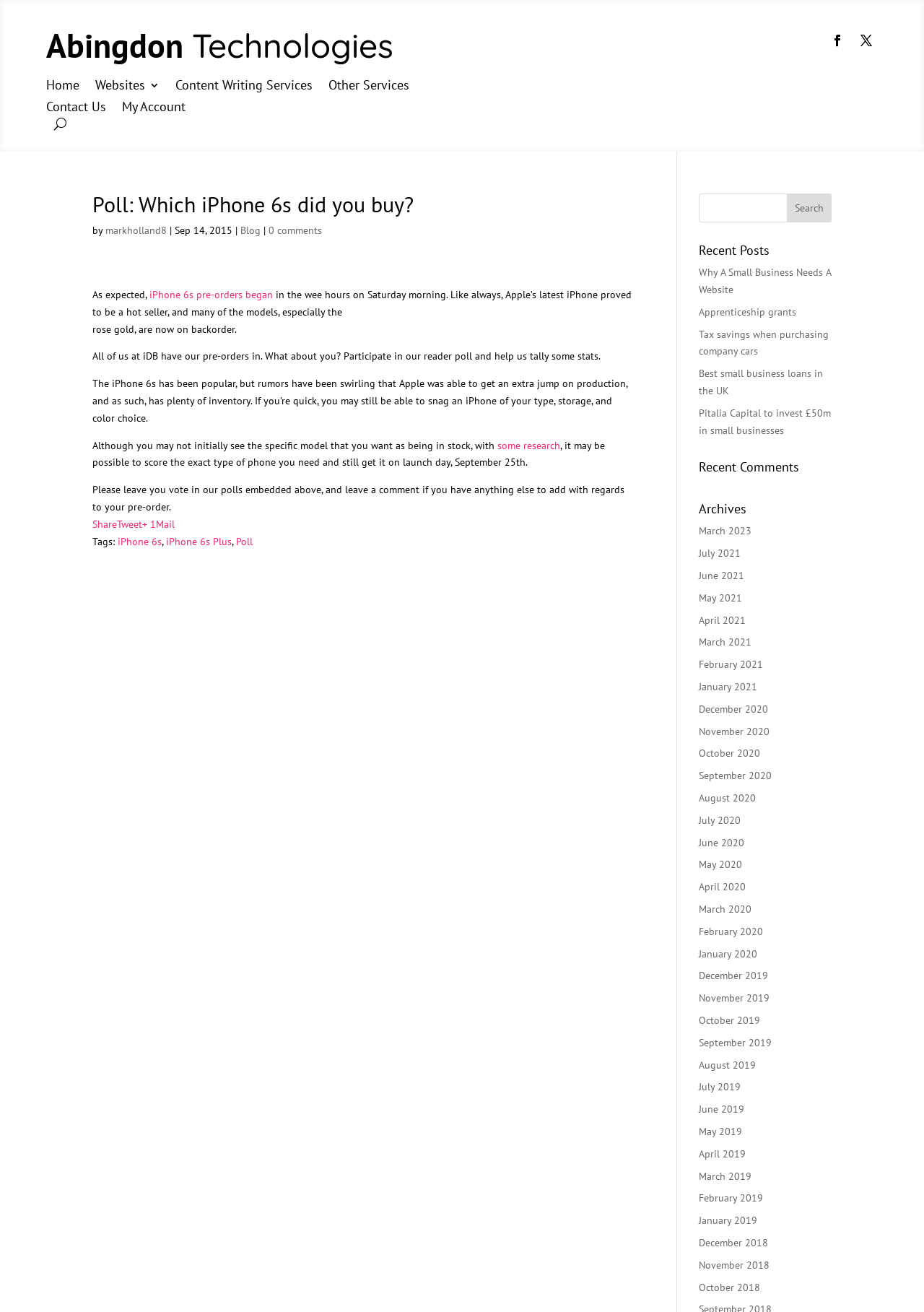Please determine the bounding box coordinates, formatted as (top-left x, top-left y, bottom-right x, bottom-right y), with all values as floating point numbers between 0 and 1. Identify the bounding box of the region described as: February 2019

[0.756, 0.908, 0.826, 0.918]